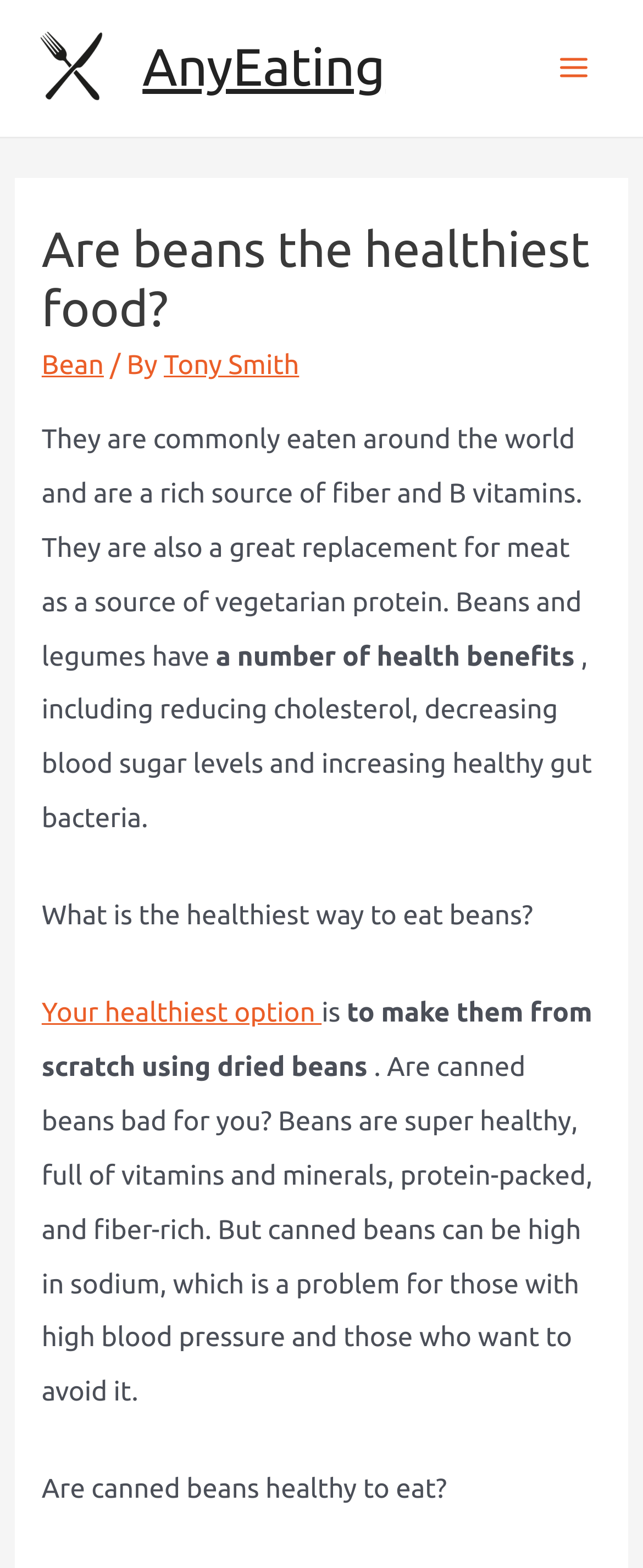Provide the bounding box coordinates of the UI element this sentence describes: "Your healthiest option".

[0.065, 0.637, 0.5, 0.656]